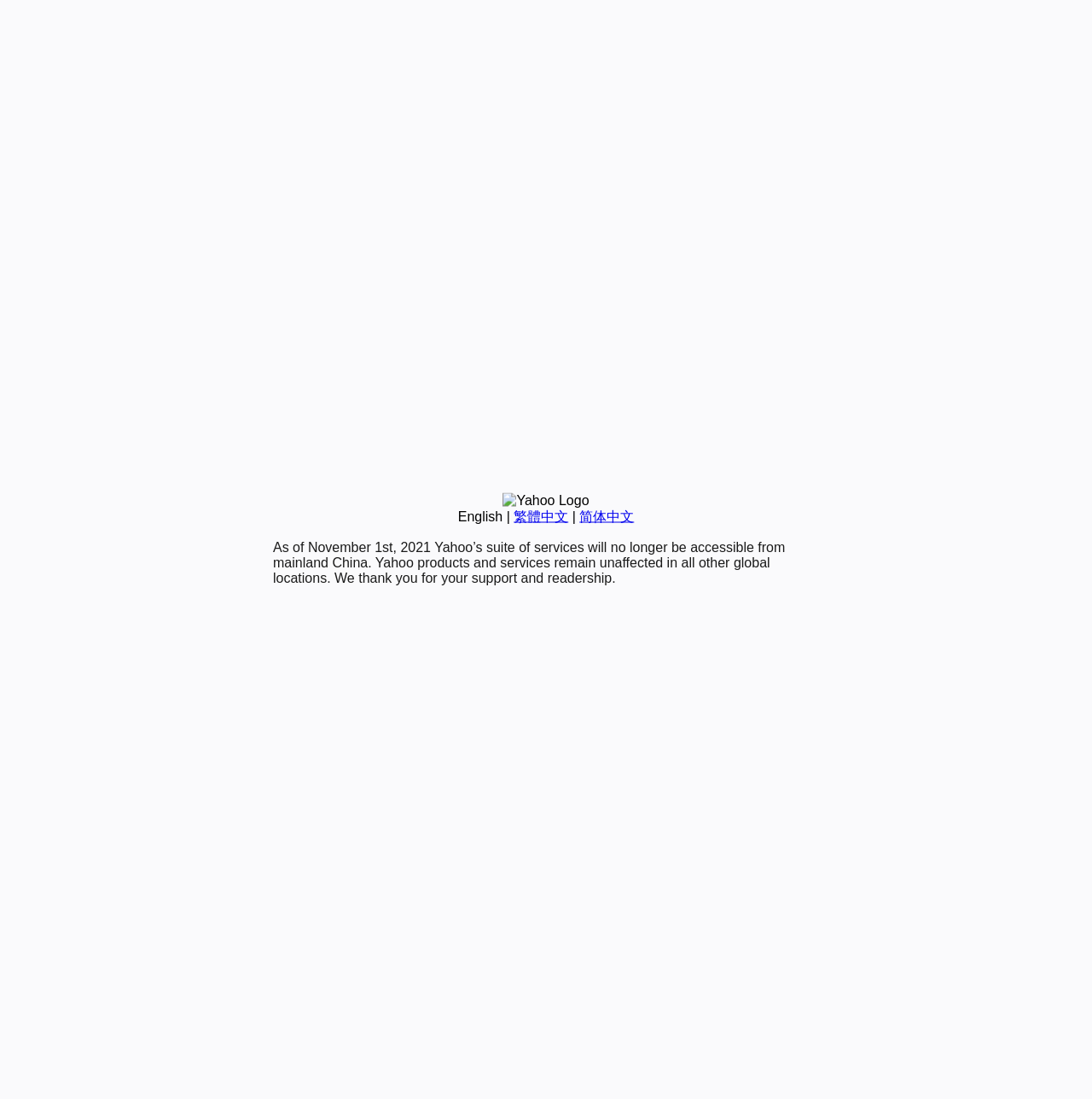Please locate the UI element described by "简体中文" and provide its bounding box coordinates.

[0.531, 0.463, 0.581, 0.476]